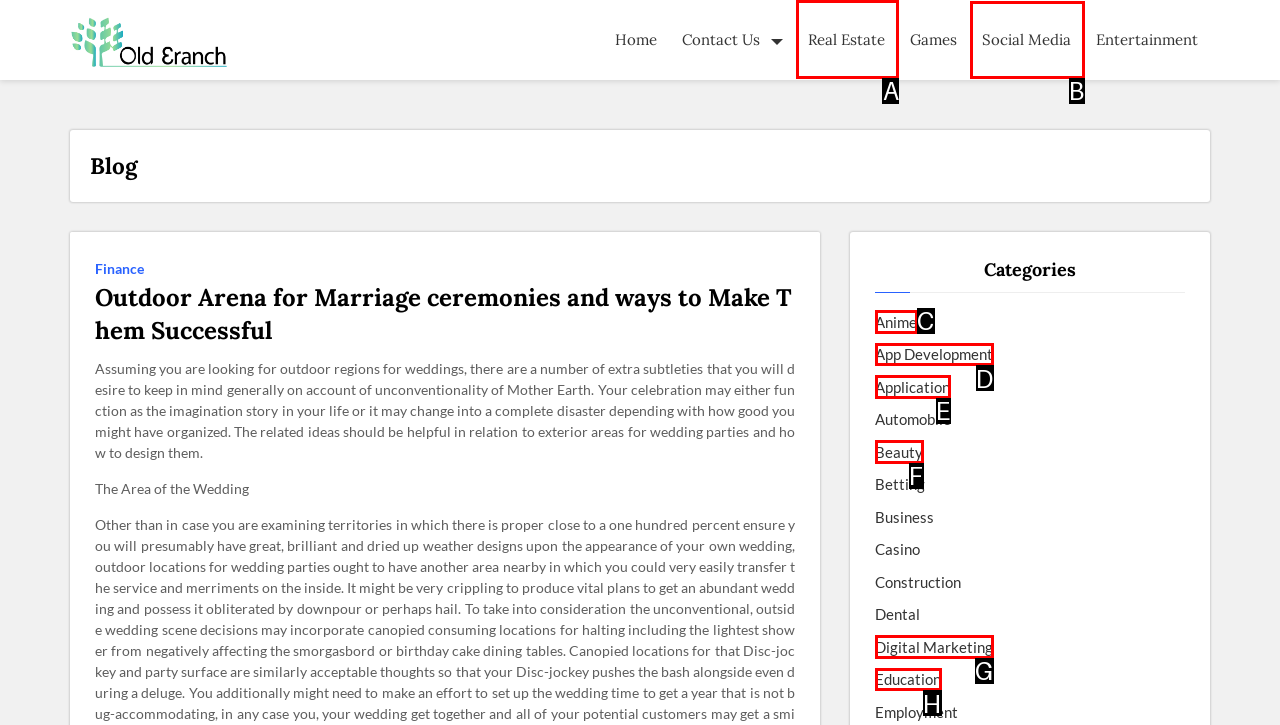Indicate which UI element needs to be clicked to fulfill the task: Explore the 'Real Estate' category
Answer with the letter of the chosen option from the available choices directly.

A